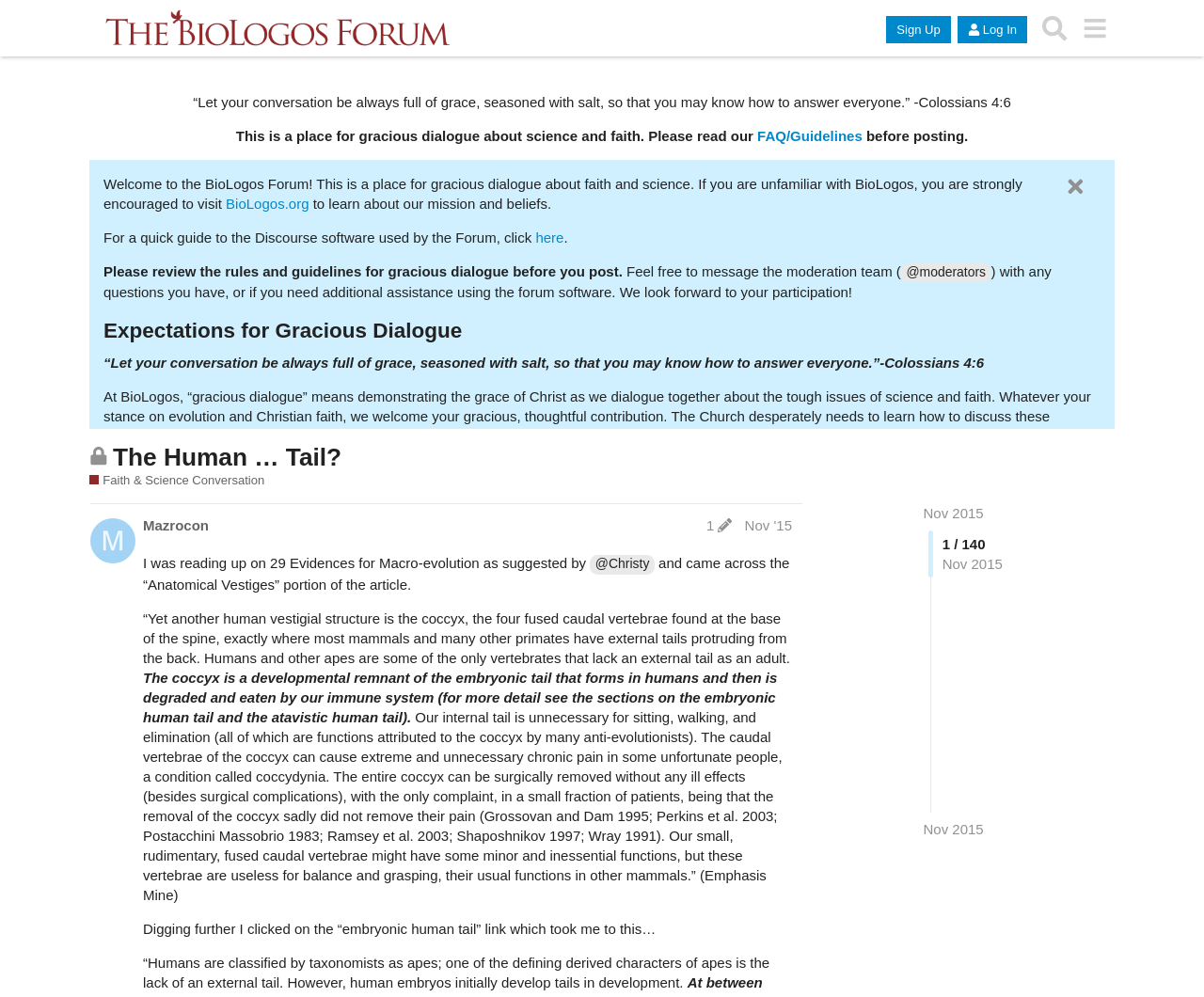Find the bounding box coordinates of the clickable element required to execute the following instruction: "Search for products". Provide the coordinates as four float numbers between 0 and 1, i.e., [left, top, right, bottom].

None